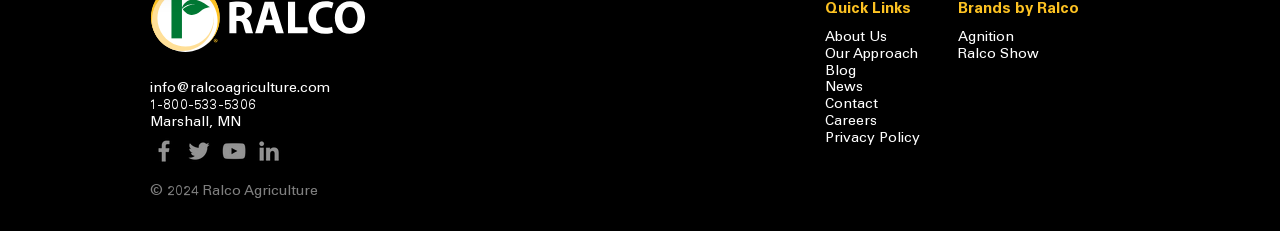Determine the bounding box coordinates of the element's region needed to click to follow the instruction: "Explore Ralco's blog". Provide these coordinates as four float numbers between 0 and 1, formatted as [left, top, right, bottom].

[0.645, 0.28, 0.669, 0.34]